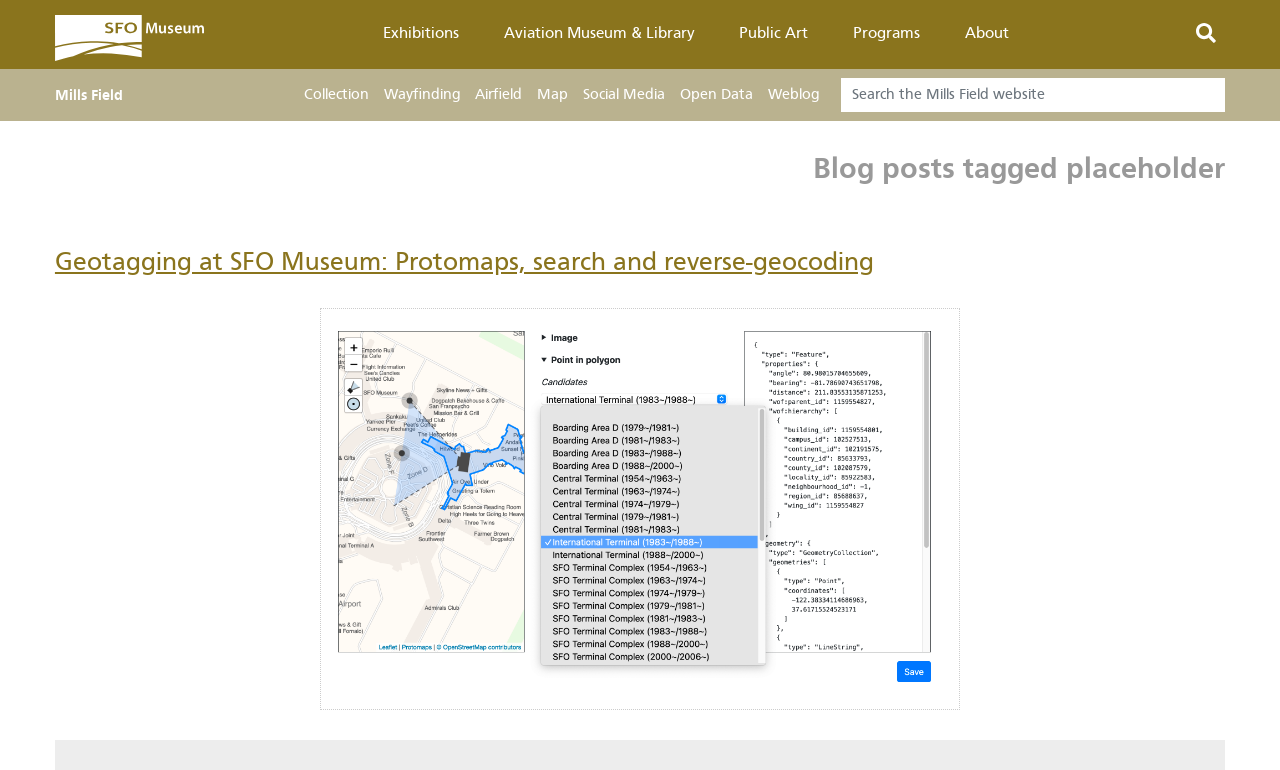Please provide a detailed answer to the question below by examining the image:
What are the main categories on the website?

By examining the links at the top of the webpage, we can see that the main categories are Home, Exhibitions, Aviation Museum & Library, Public Art, Programs, and About. These links are positioned horizontally and have similar bounding box coordinates, indicating that they are part of the main navigation menu.